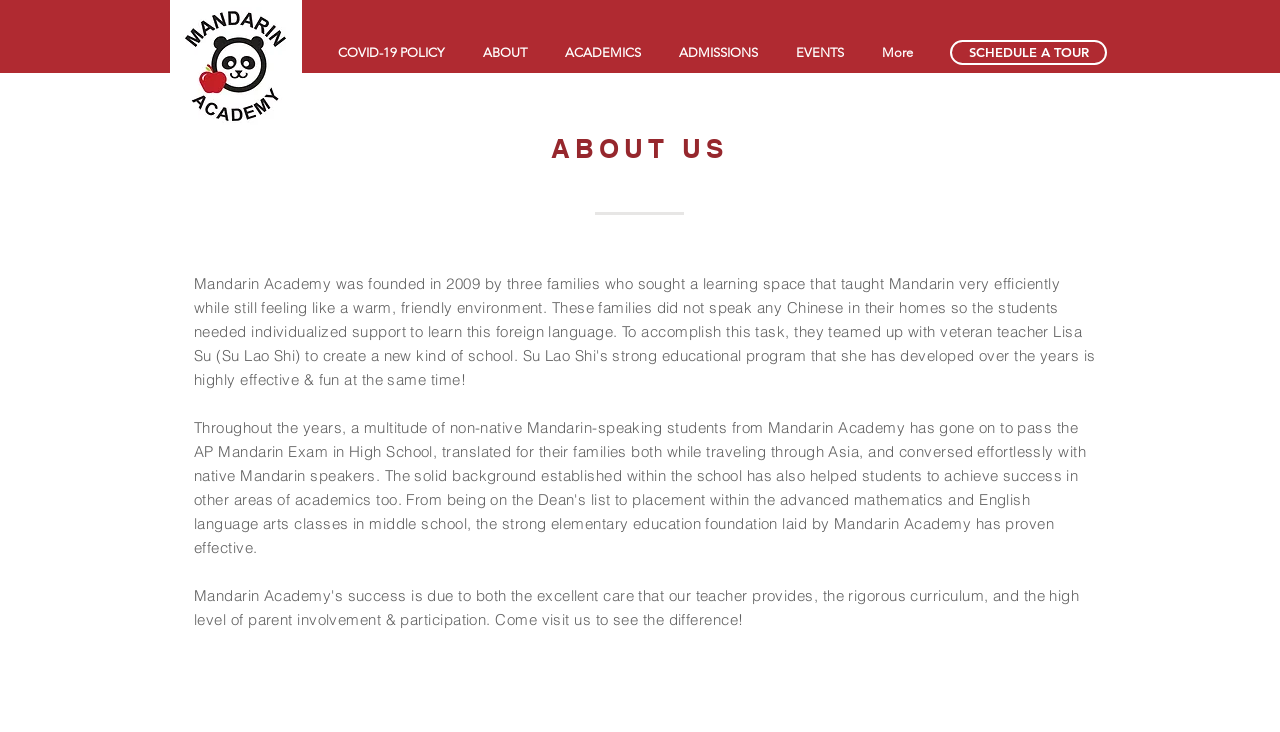Analyze the image and provide a detailed answer to the question: What is the purpose of the 'SCHEDULE A TOUR' link?

I deduced this answer by analyzing the link's text and its position on the webpage, which suggests that it is a call-to-action for visitors to schedule a tour of the school.